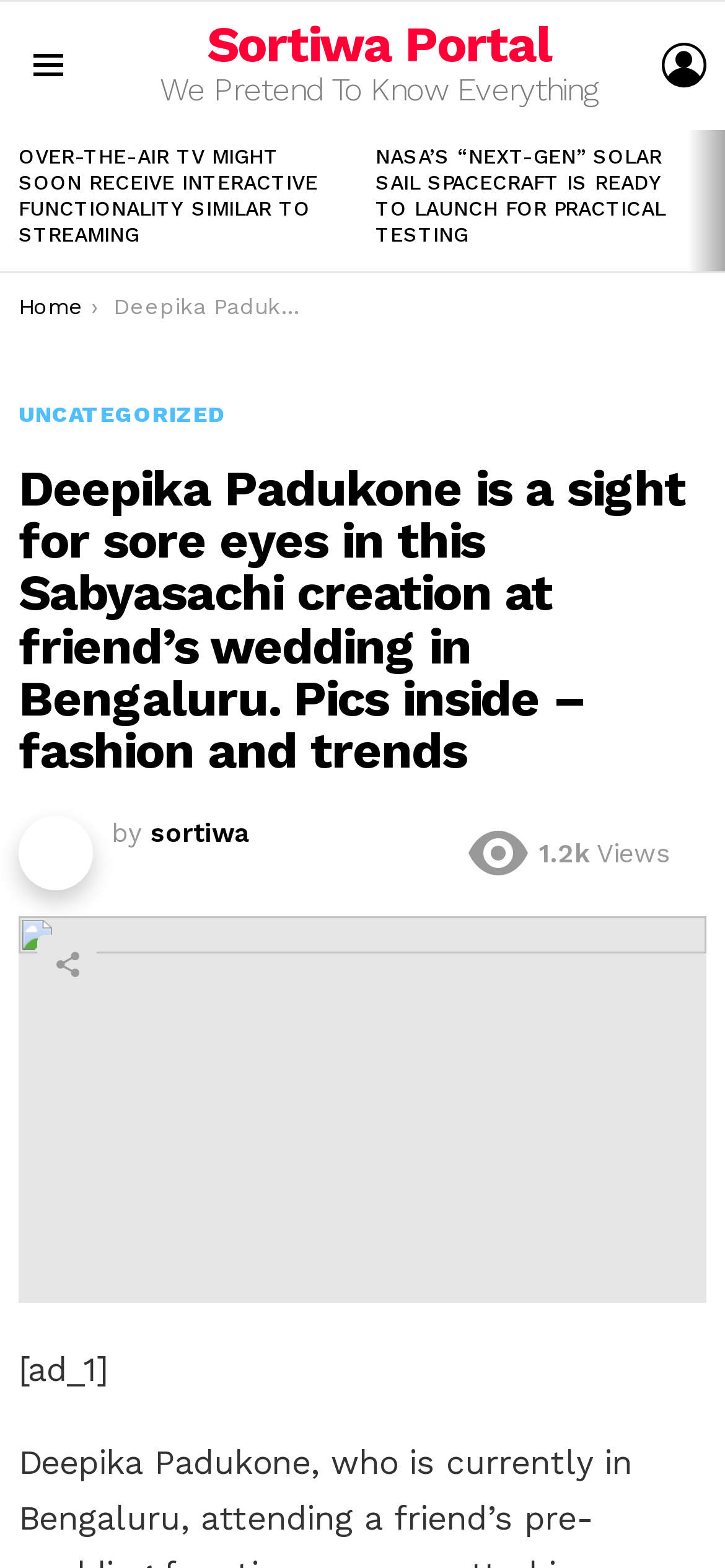Bounding box coordinates are specified in the format (top-left x, top-left y, bottom-right x, bottom-right y). All values are floating point numbers bounded between 0 and 1. Please provide the bounding box coordinate of the region this sentence describes: Sortiwa Portal

[0.285, 0.009, 0.761, 0.047]